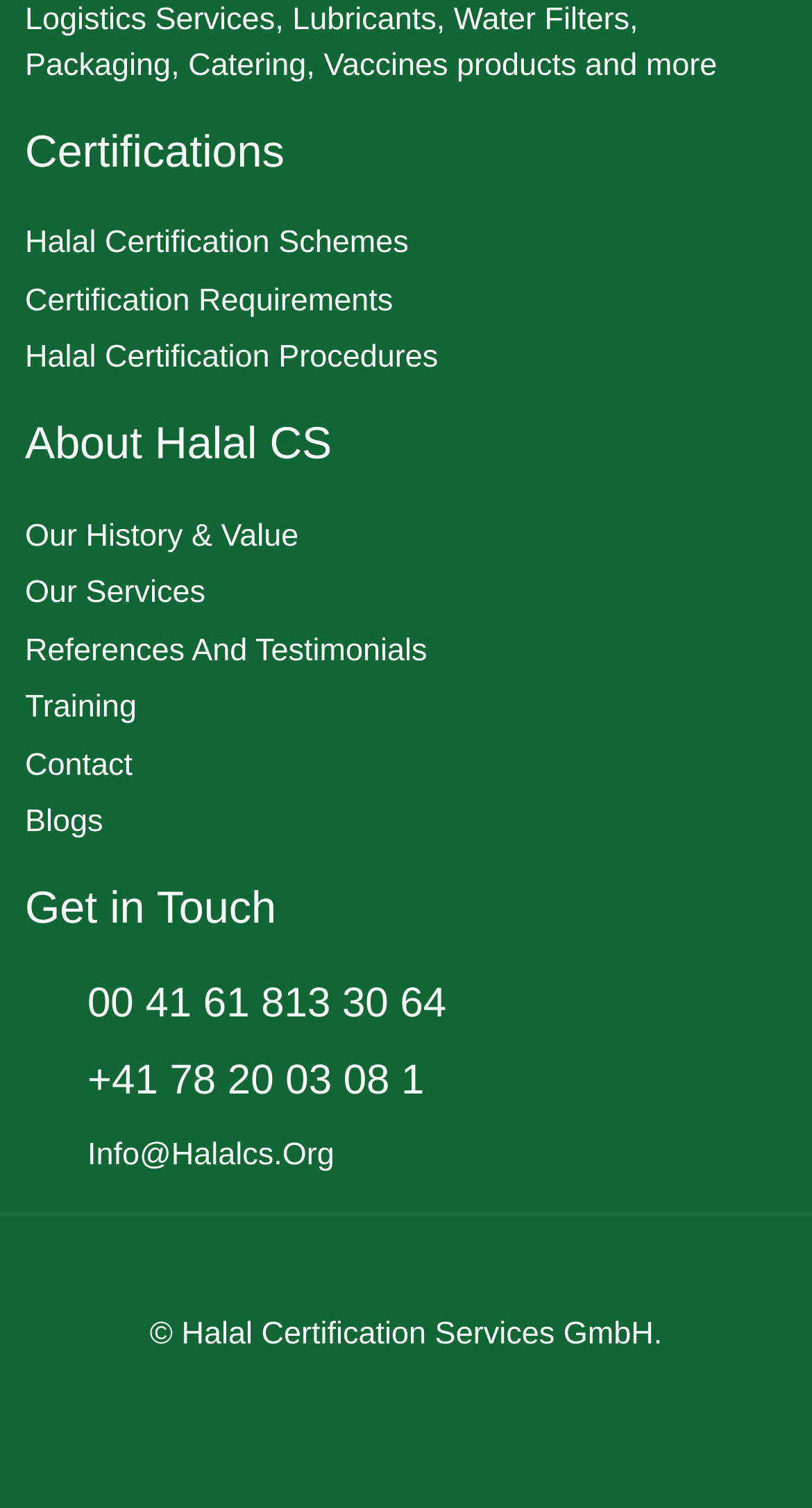Kindly provide the bounding box coordinates of the section you need to click on to fulfill the given instruction: "View Our History & Value".

[0.031, 0.341, 0.969, 0.372]